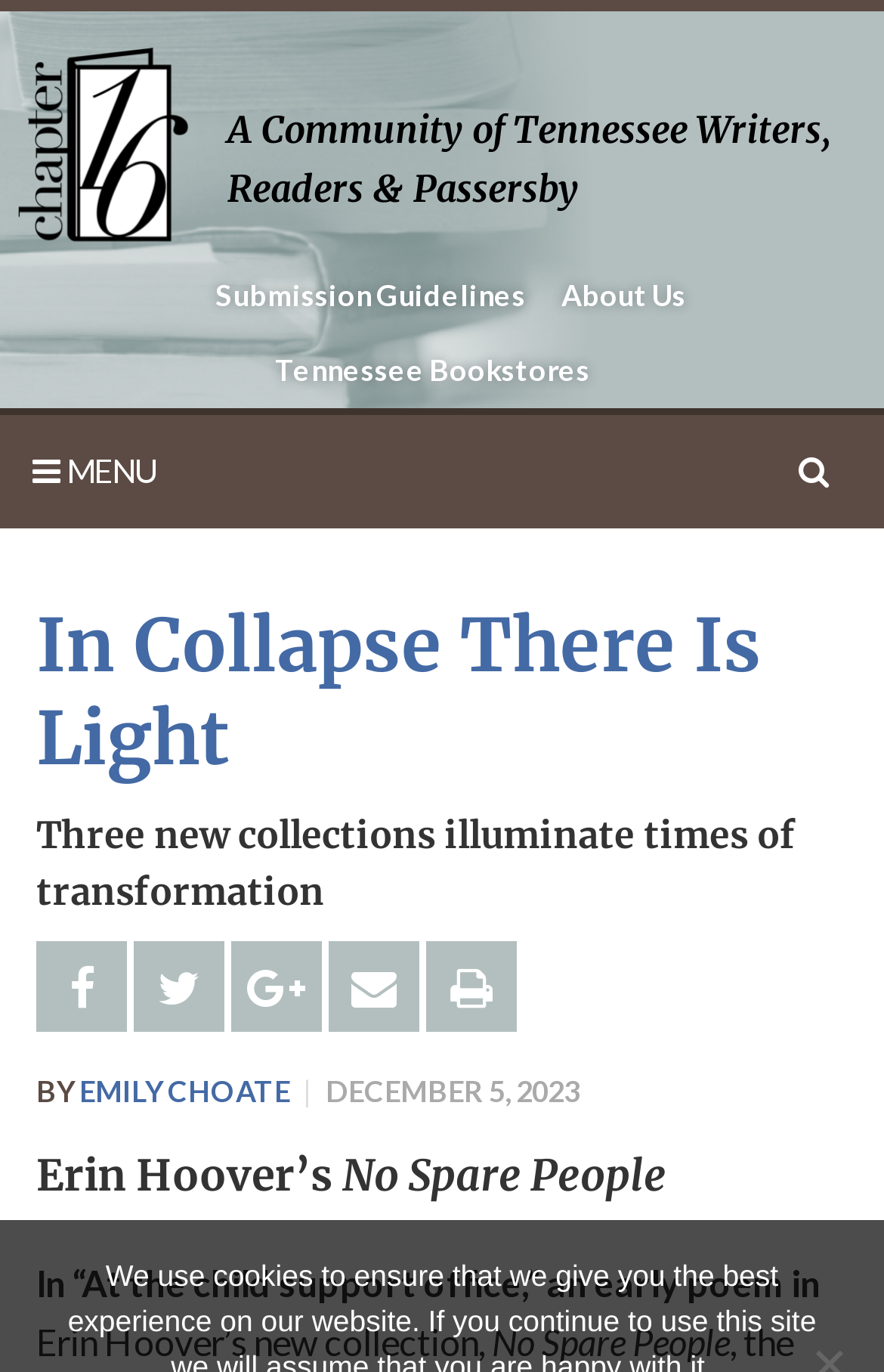Locate the bounding box of the UI element defined by this description: "About Us". The coordinates should be given as four float numbers between 0 and 1, formatted as [left, top, right, bottom].

[0.619, 0.187, 0.793, 0.242]